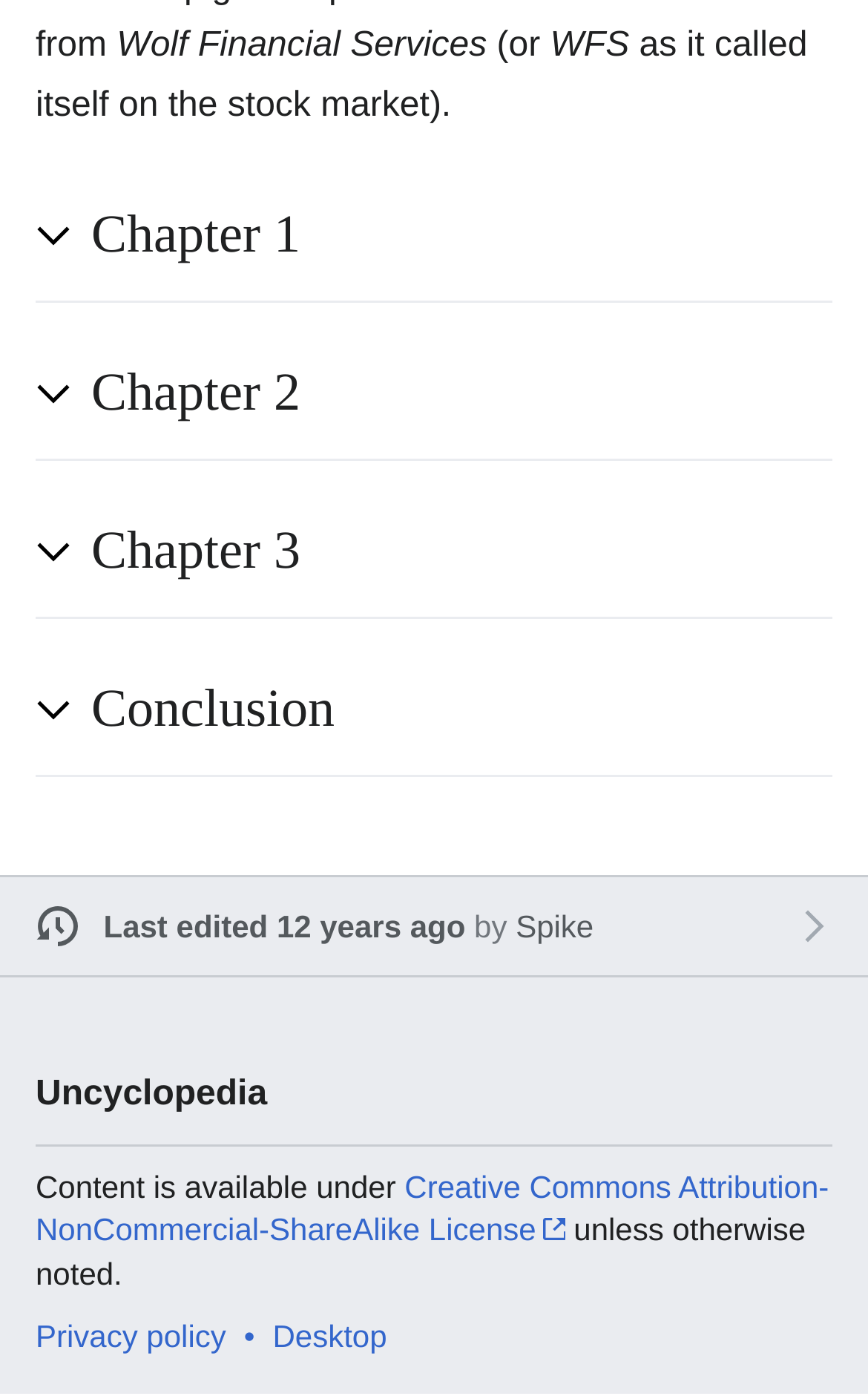Can you provide the bounding box coordinates for the element that should be clicked to implement the instruction: "Expand Chapter 1"?

[0.105, 0.142, 0.877, 0.196]